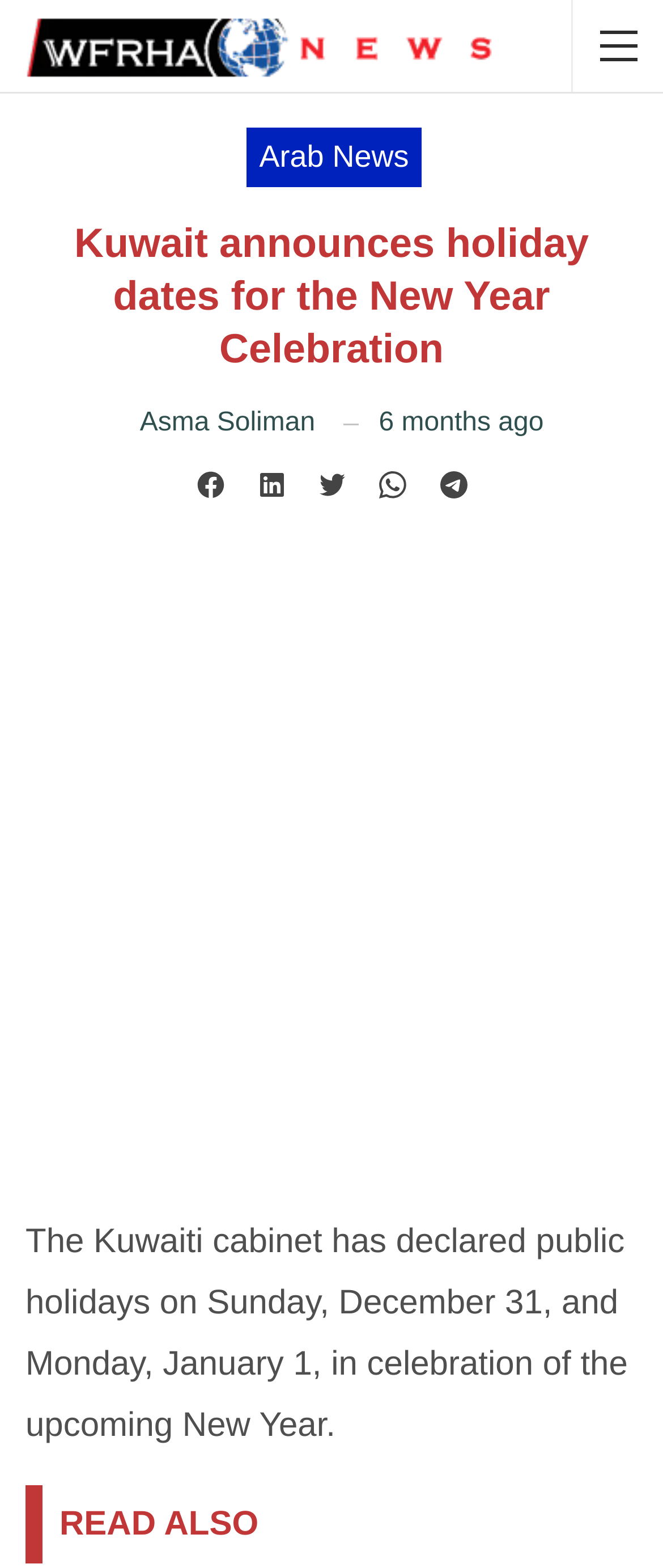What is the author of the article?
Give a detailed explanation using the information visible in the image.

The author of the article can be found below the main heading, where the link 'Asma Soliman' is located.